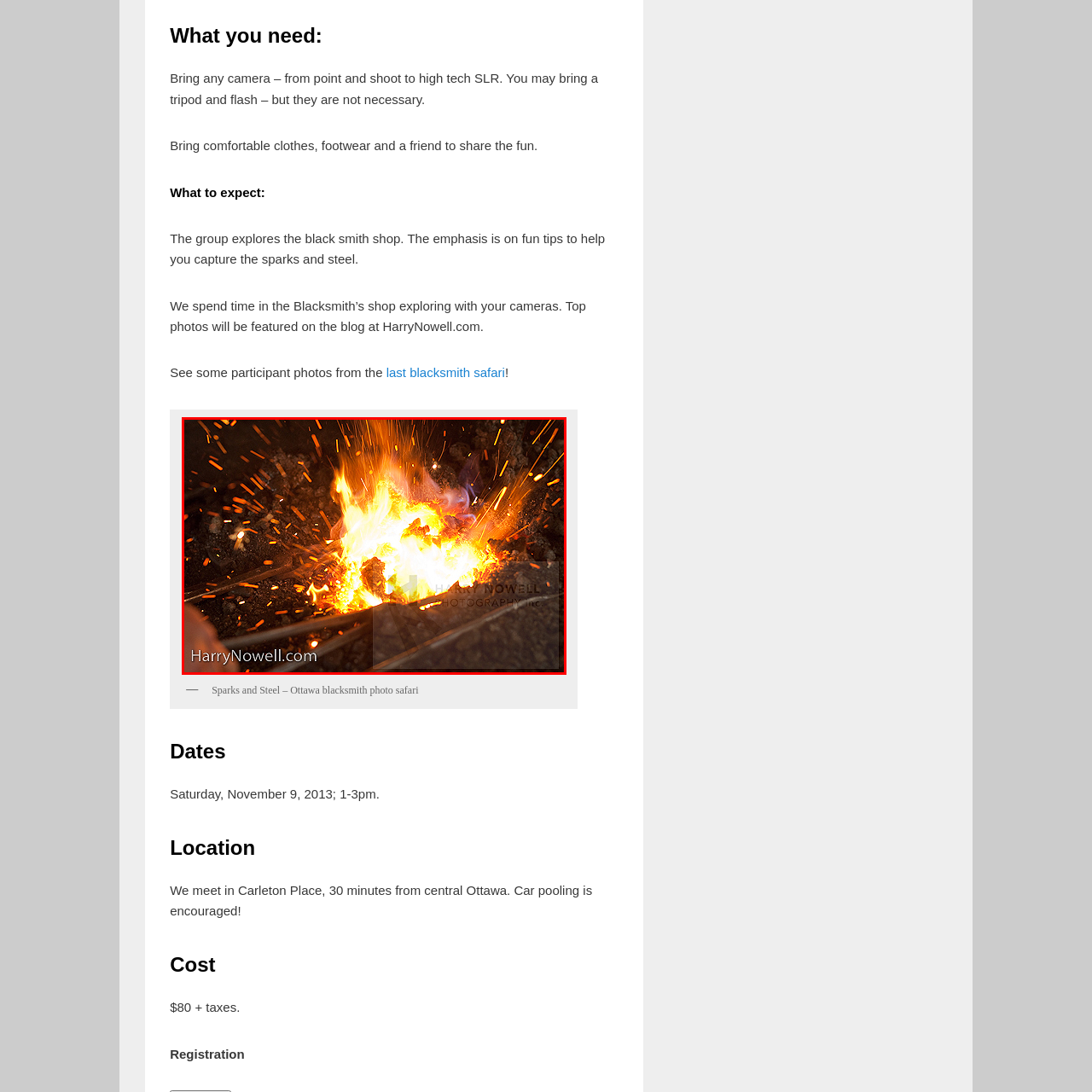Describe the features and objects visible in the red-framed section of the image in detail.

The image captures a dynamic moment from an Ottawa blacksmith photo safari, showcasing a vibrant scene filled with bright orange and yellow flames erupting from a forge. Sparks are flying in all directions, illuminating the surrounding dark environment and highlighting the intense heat of the metal as it is being worked. This action-packed photograph not only conveys the craftsmanship involved in blacksmithing but also emphasizes the excitement participants will experience during the safari. The event encourages photography enthusiasts to explore the artistry of capturing both the sparks and the intricacies of the blacksmith's trade, creating memorable visuals. The accompanying text suggests that top photos from this hands-on experience will be featured on the blog at HarryNowell.com, inviting participants to share in the creative process.